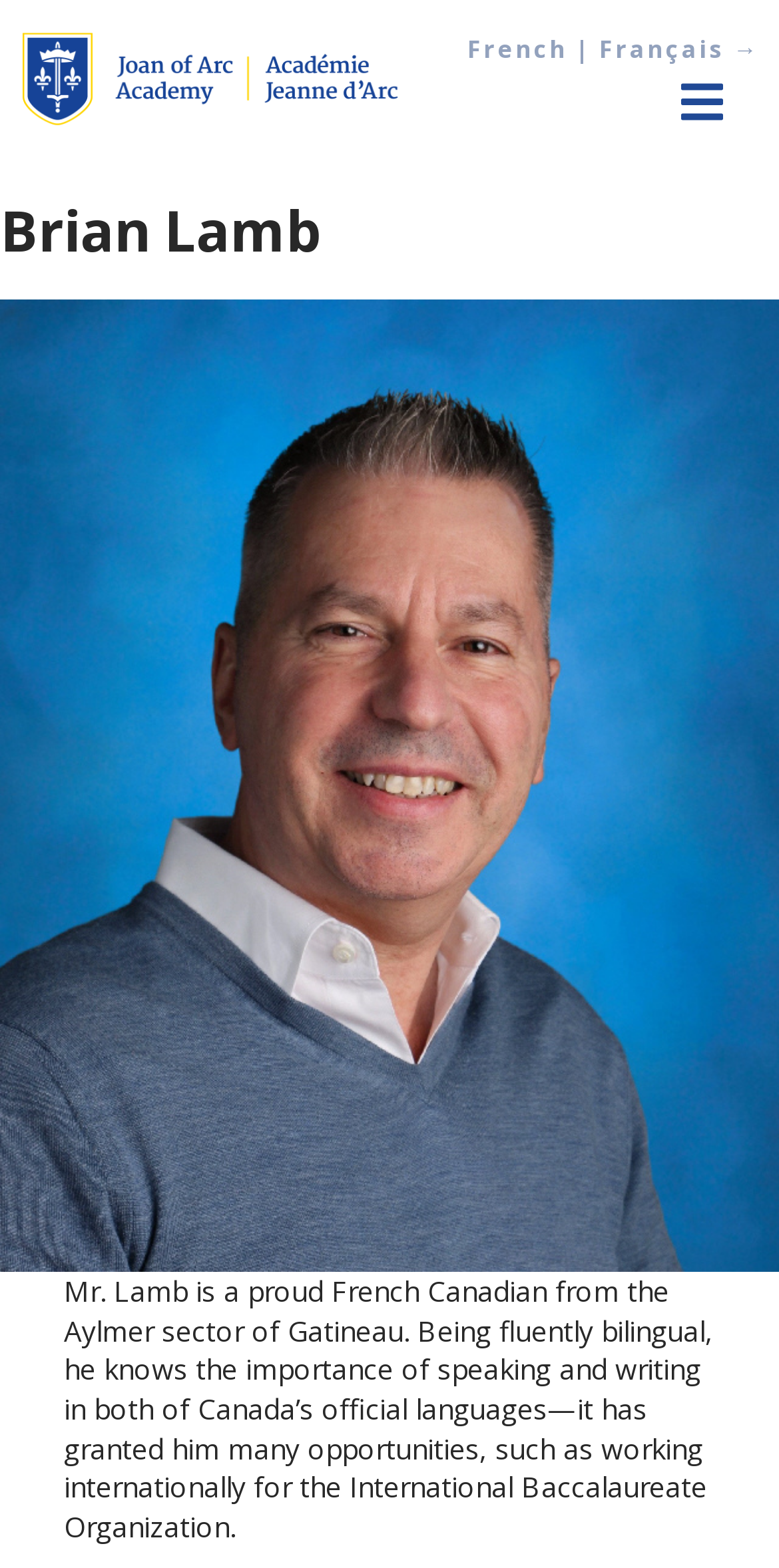Can you find the bounding box coordinates for the UI element given this description: "Planning and open spaces"? Provide the coordinates as four float numbers between 0 and 1: [left, top, right, bottom].

None